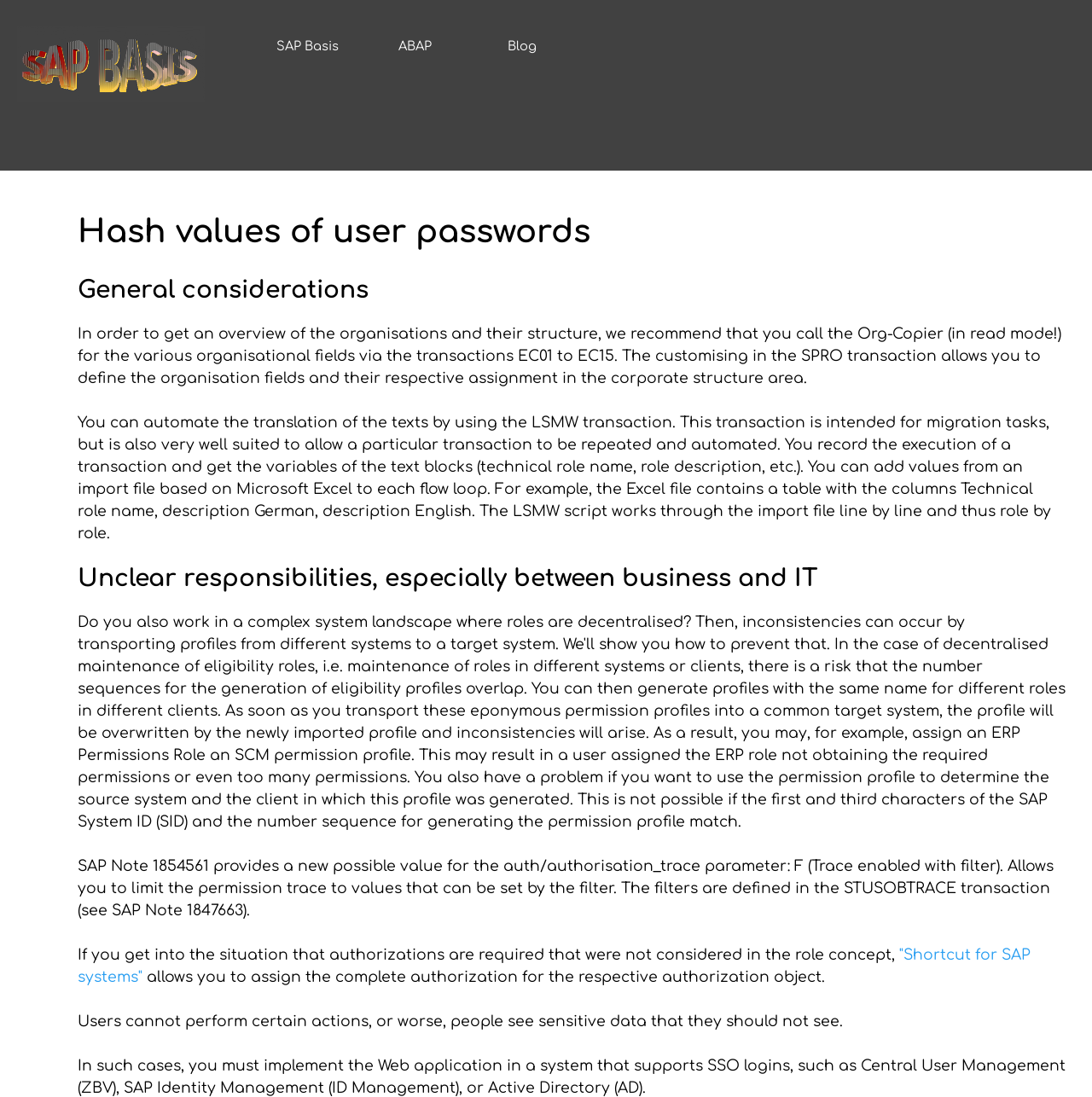What is the purpose of the Org-Copier?
By examining the image, provide a one-word or phrase answer.

Get an overview of organisations